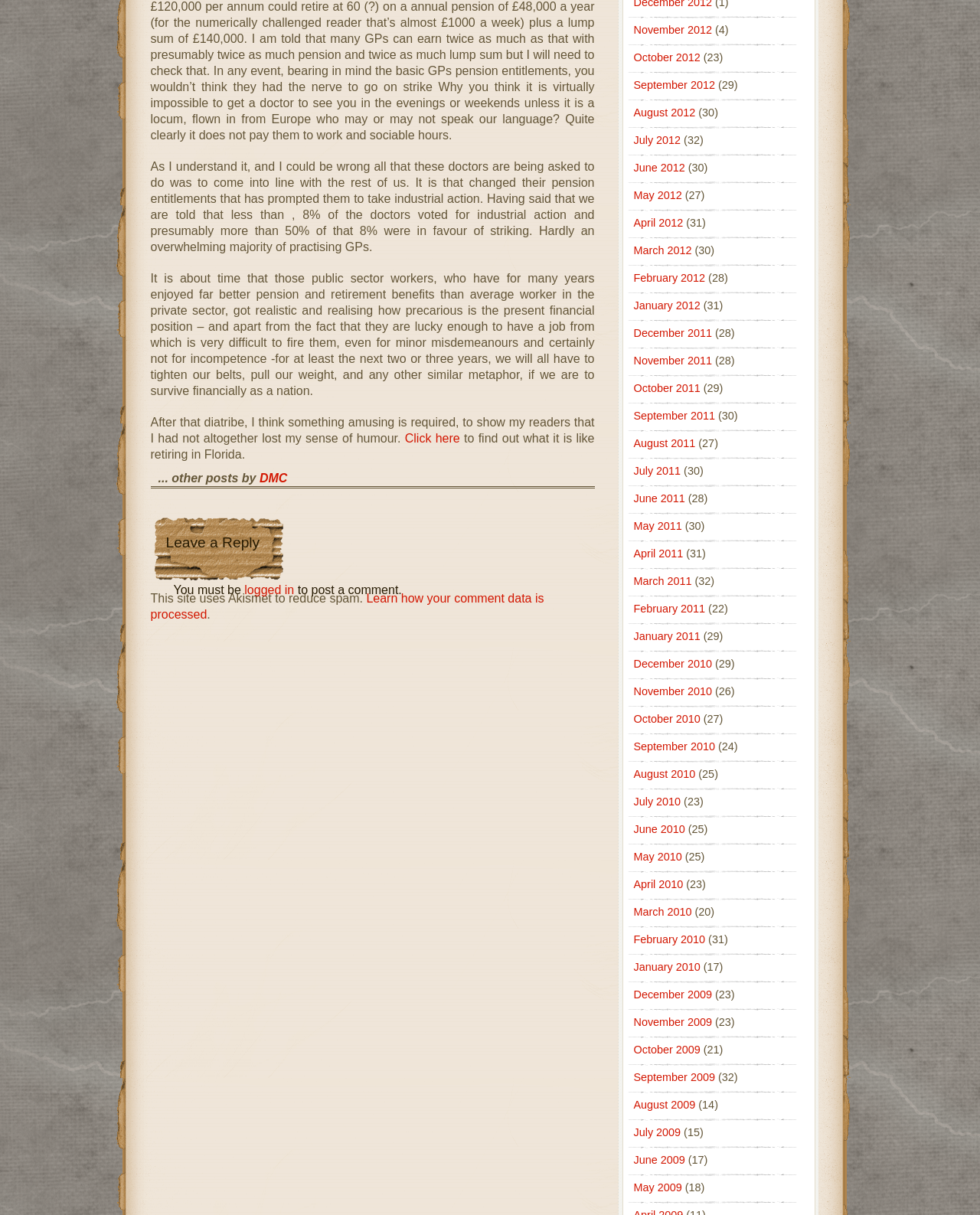Can you find the bounding box coordinates for the UI element given this description: "DMC"? Provide the coordinates as four float numbers between 0 and 1: [left, top, right, bottom].

[0.265, 0.388, 0.293, 0.399]